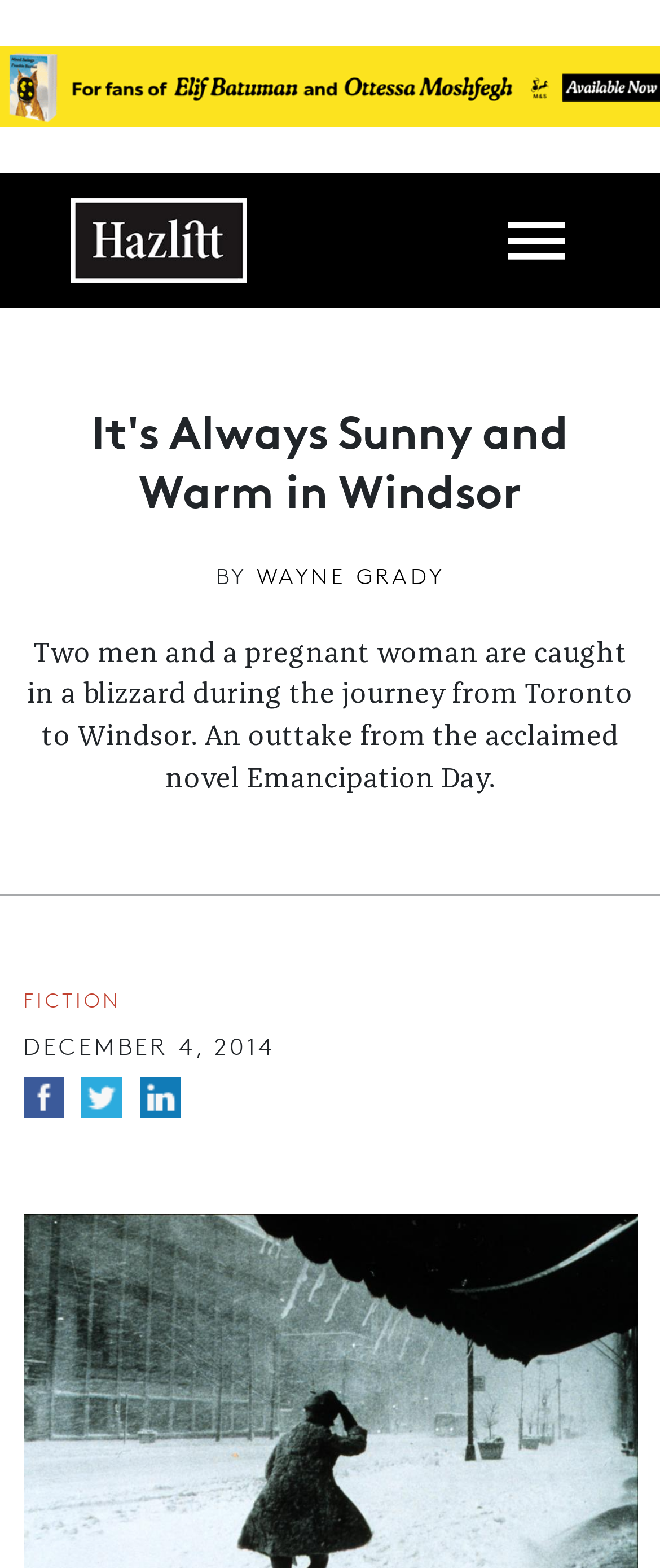How many people are caught in the blizzard?
Your answer should be a single word or phrase derived from the screenshot.

Three